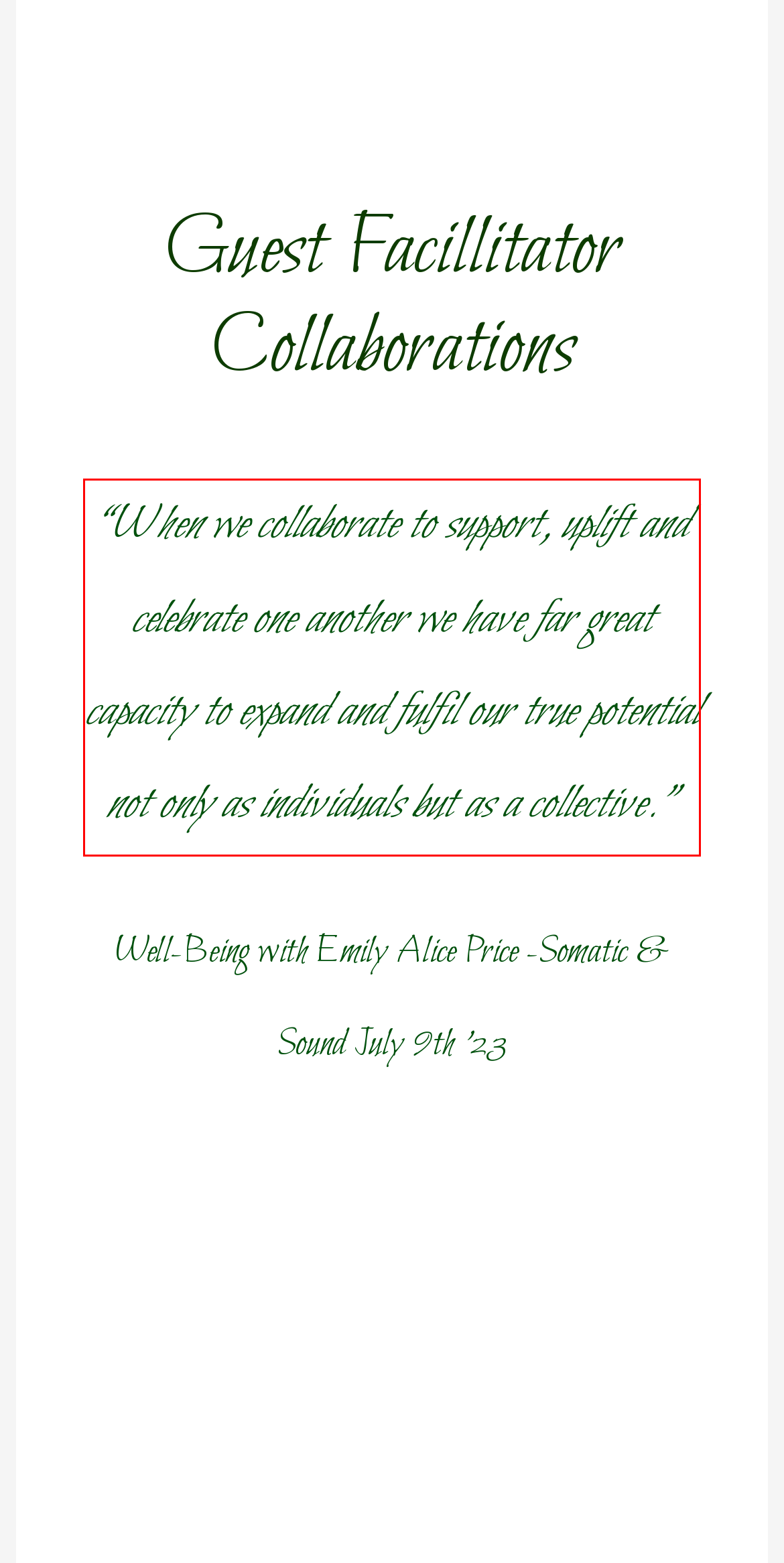Identify and extract the text within the red rectangle in the screenshot of the webpage.

“When we collaborate to support, uplift and celebrate one another we have far great capacity to expand and fulfil our true potential not only as individuals but as a collective.”